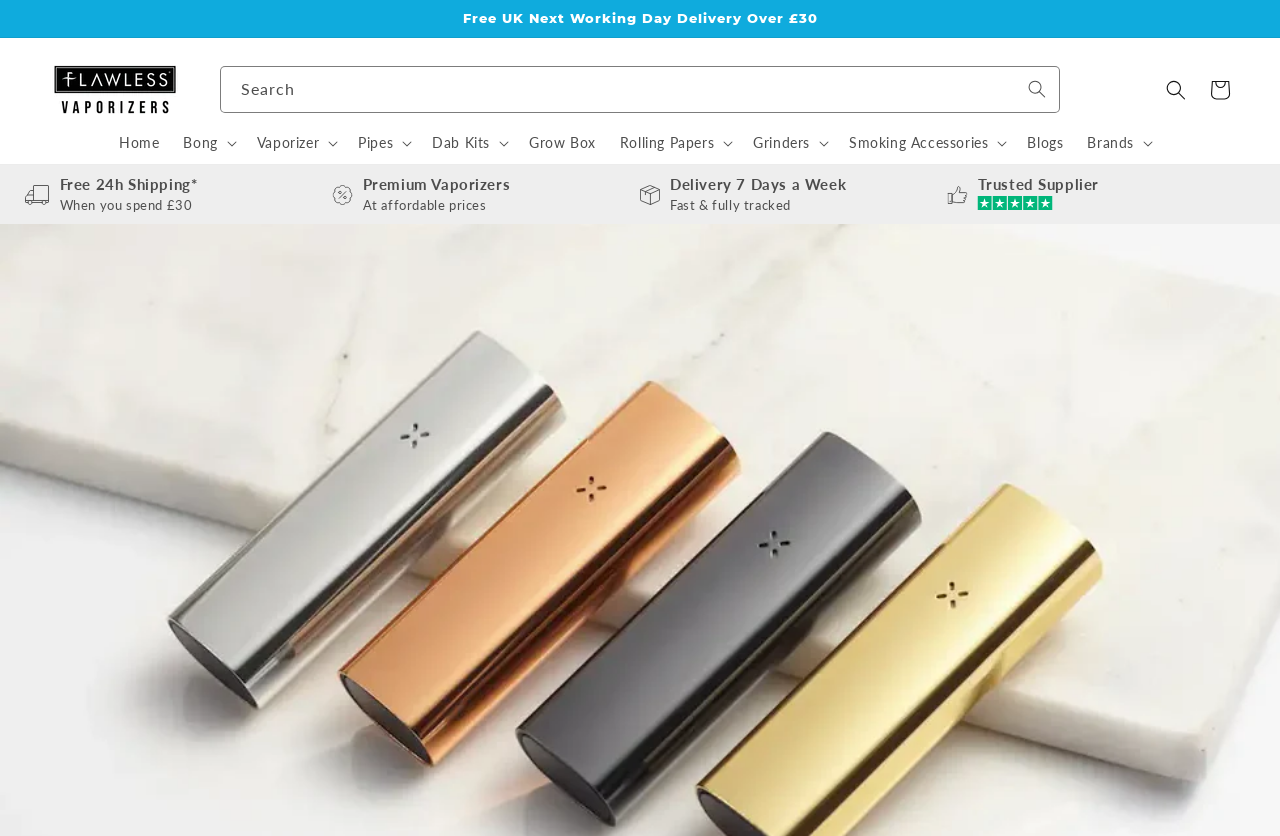Using the provided description: "Smoking Accessories", find the bounding box coordinates of the corresponding UI element. The output should be four float numbers between 0 and 1, in the format [left, top, right, bottom].

[0.654, 0.146, 0.793, 0.196]